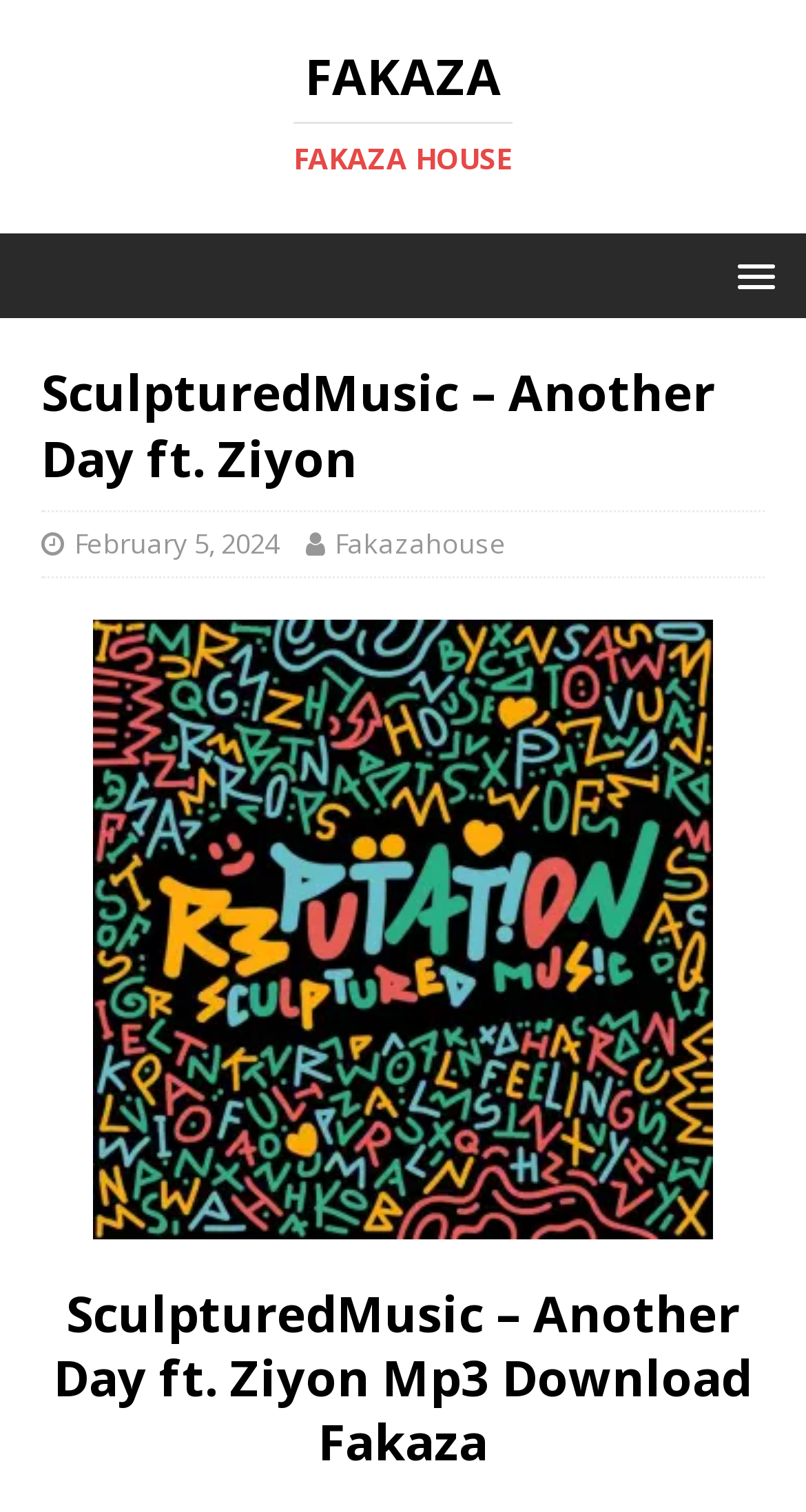Given the element description: "Fakazahouse", predict the bounding box coordinates of this UI element. The coordinates must be four float numbers between 0 and 1, given as [left, top, right, bottom].

[0.415, 0.347, 0.628, 0.371]